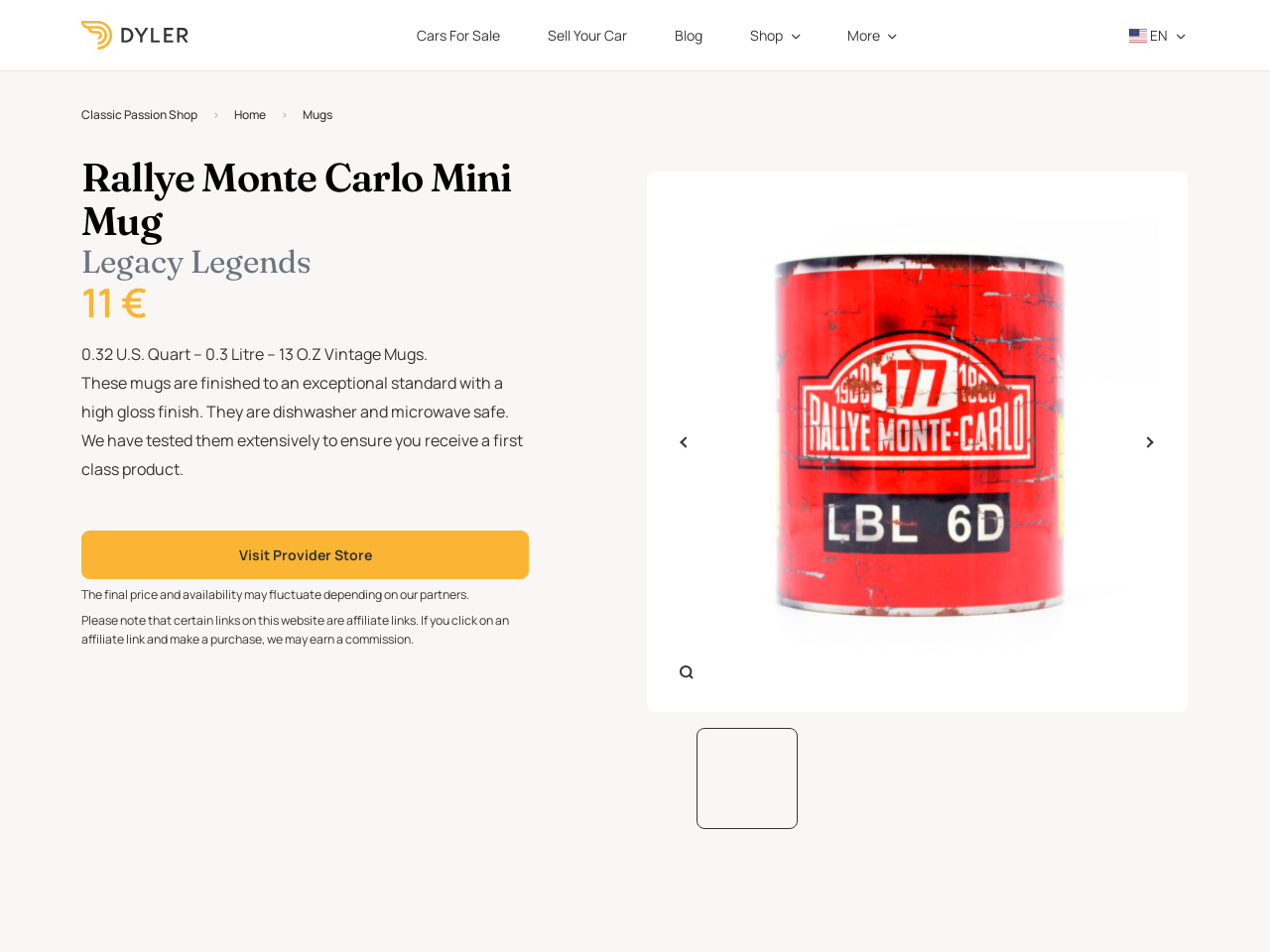What is the purpose of the 'Image Zoom' feature?
Based on the image content, provide your answer in one word or a short phrase.

To zoom in on the image